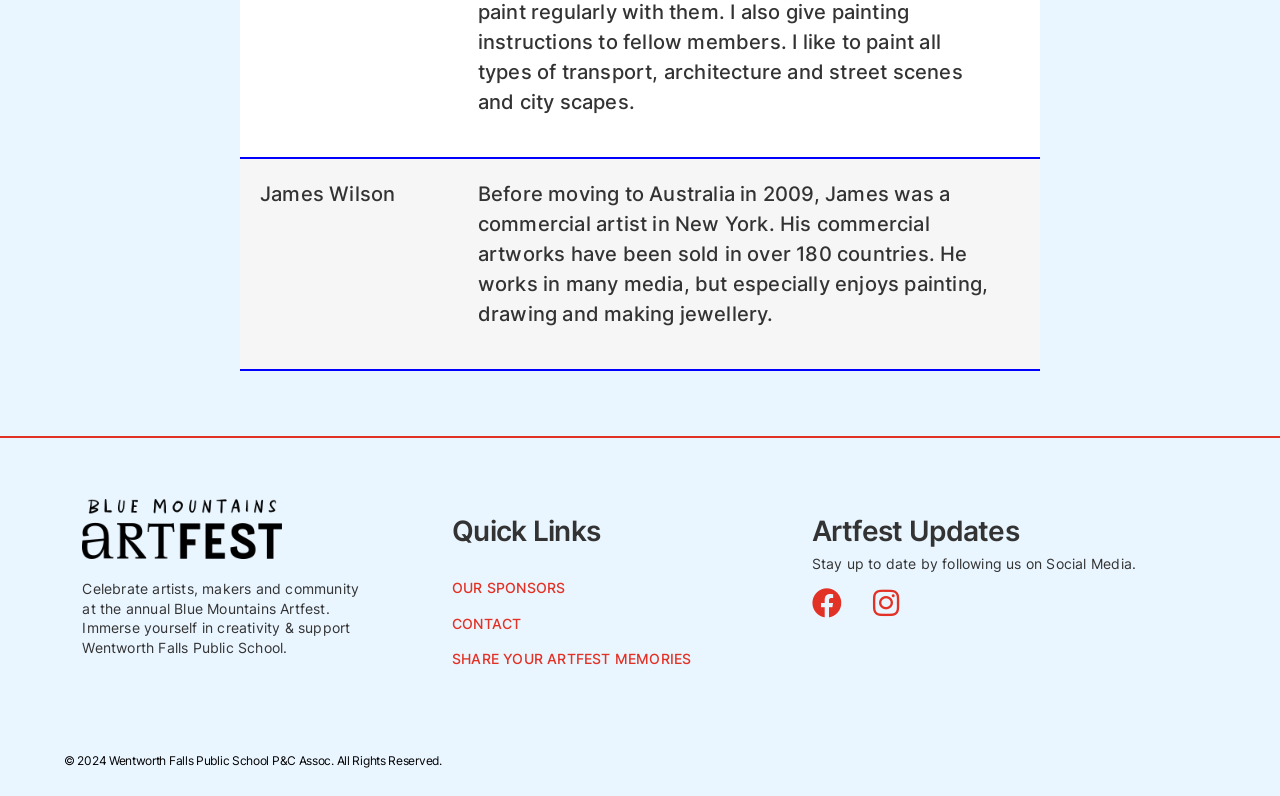Use a single word or phrase to answer the question: How many social media platforms are mentioned to stay updated about Artfest?

2